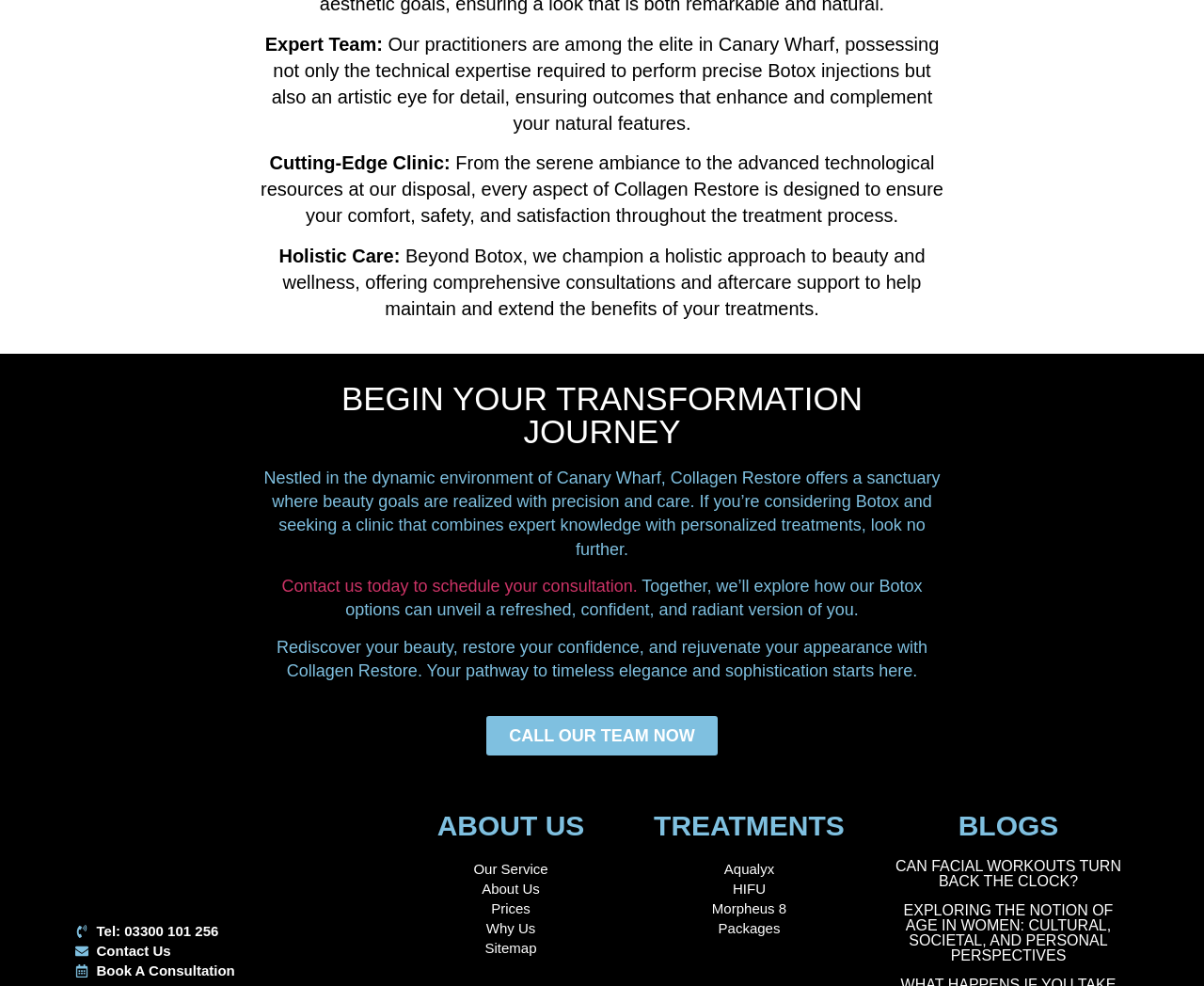What is the name of the clinic?
Please use the image to provide an in-depth answer to the question.

The name of the clinic is mentioned in the text 'Nestled in the dynamic environment of Canary Wharf, Collagen Restore offers a sanctuary...' and also in the image description 'collagenrestore'.